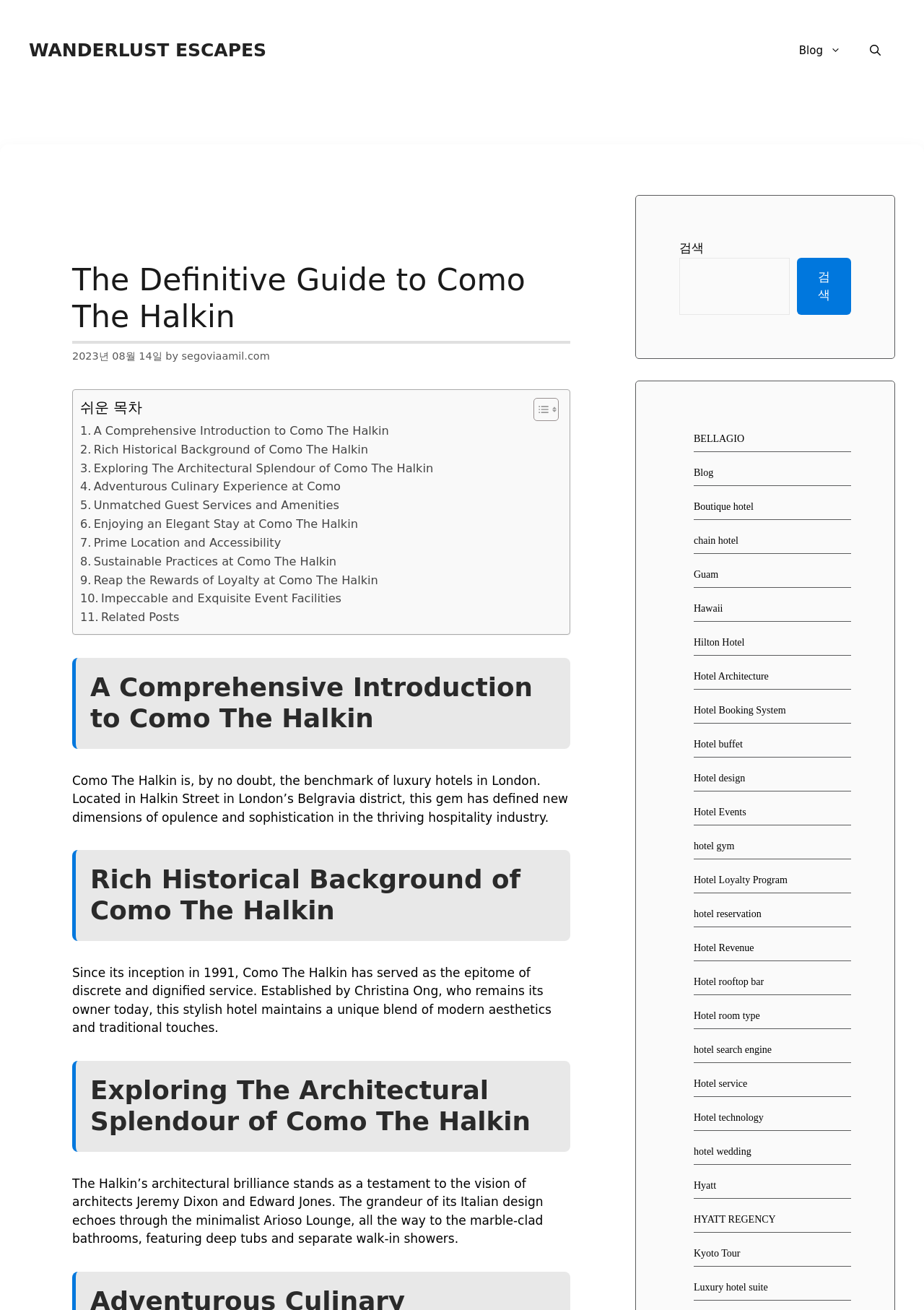Please find the bounding box coordinates of the element that needs to be clicked to perform the following instruction: "Read the blog". The bounding box coordinates should be four float numbers between 0 and 1, represented as [left, top, right, bottom].

[0.849, 0.022, 0.926, 0.055]